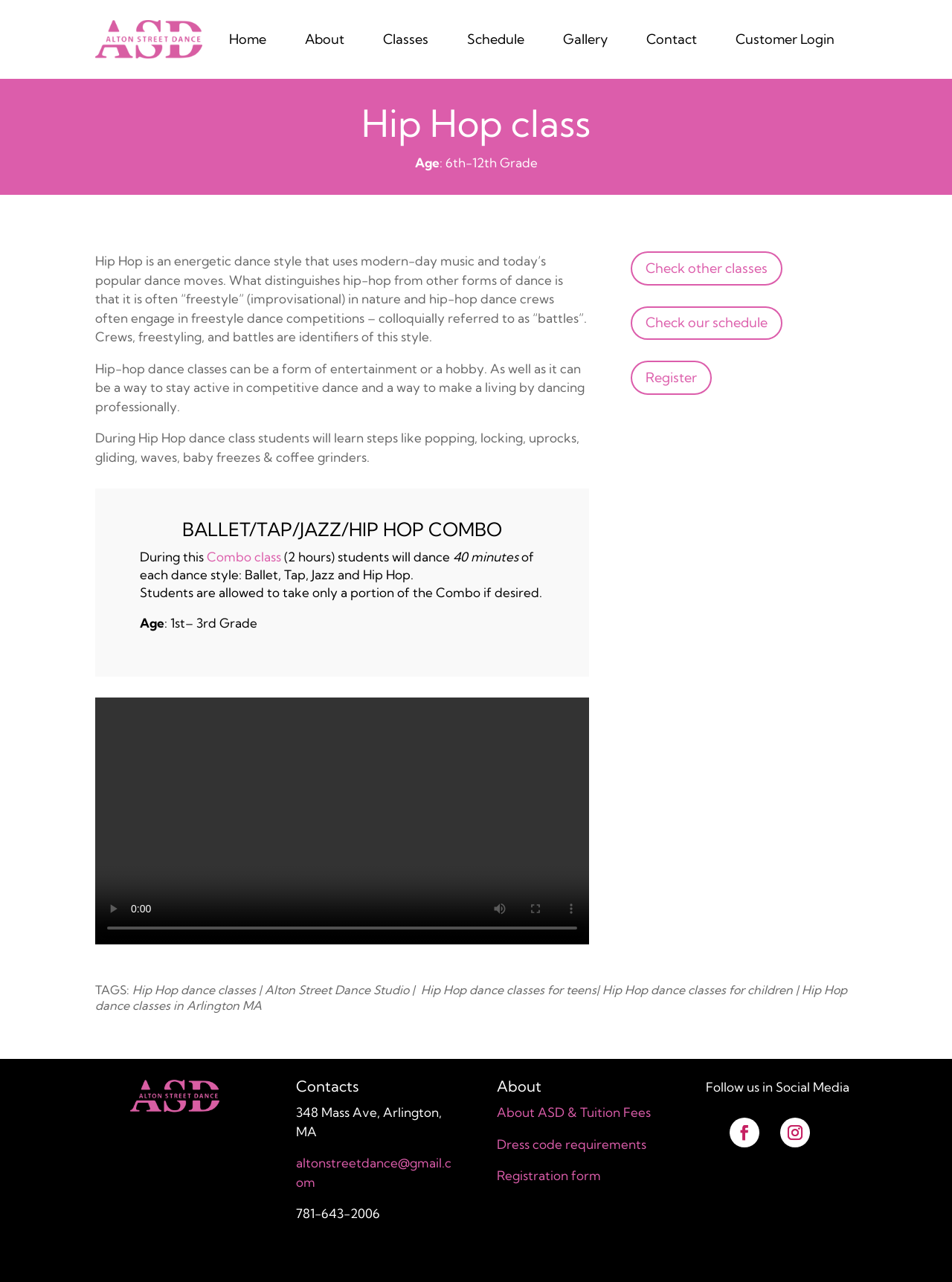Identify the bounding box coordinates for the region to click in order to carry out this instruction: "Click the Customer Login link". Provide the coordinates using four float numbers between 0 and 1, formatted as [left, top, right, bottom].

[0.773, 0.009, 0.9, 0.053]